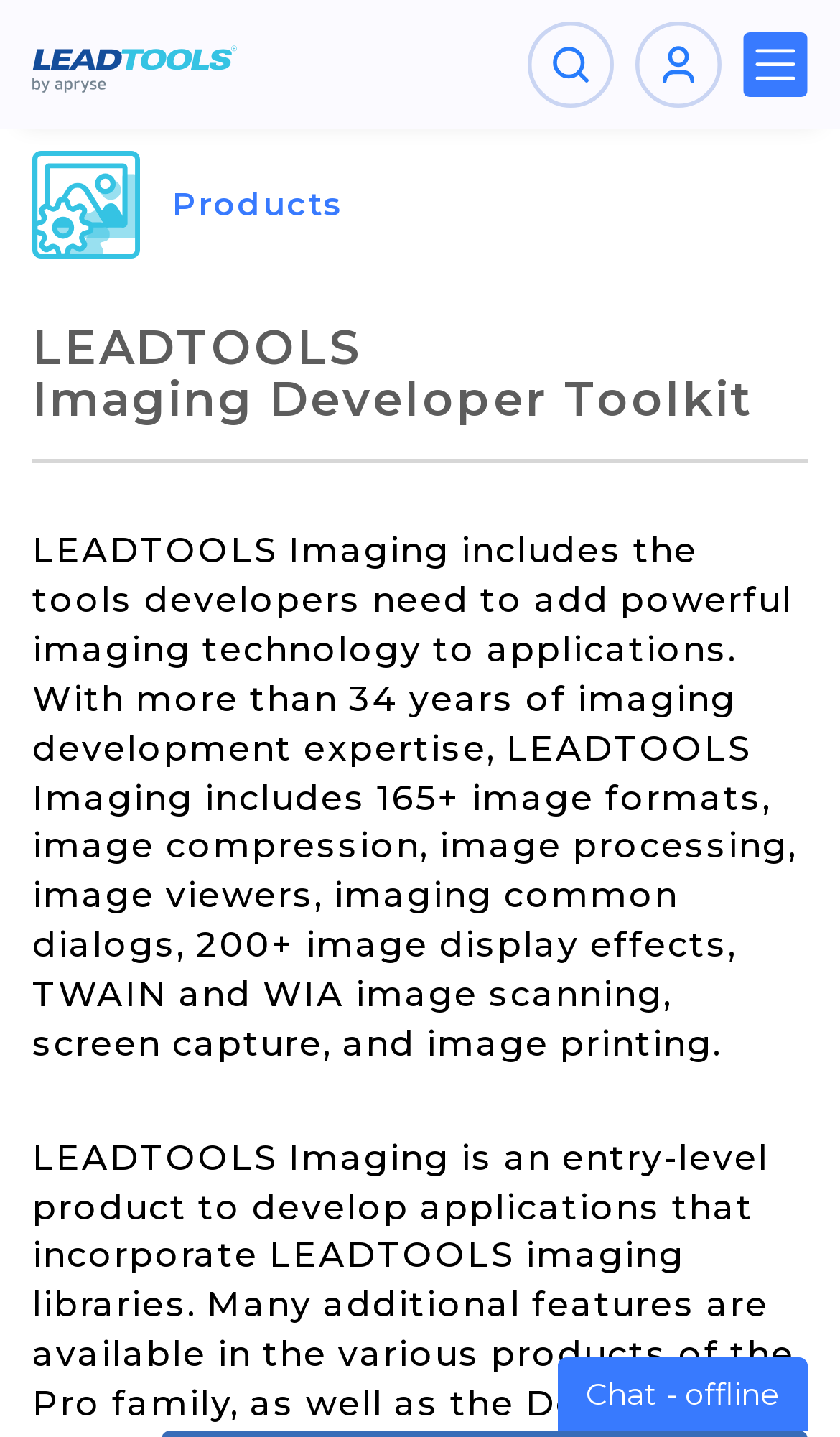Using the element description provided, determine the bounding box coordinates in the format (top-left x, top-left y, bottom-right x, bottom-right y). Ensure that all values are floating point numbers between 0 and 1. Element description: Chat Chat - offline

[0.664, 0.945, 0.962, 0.996]